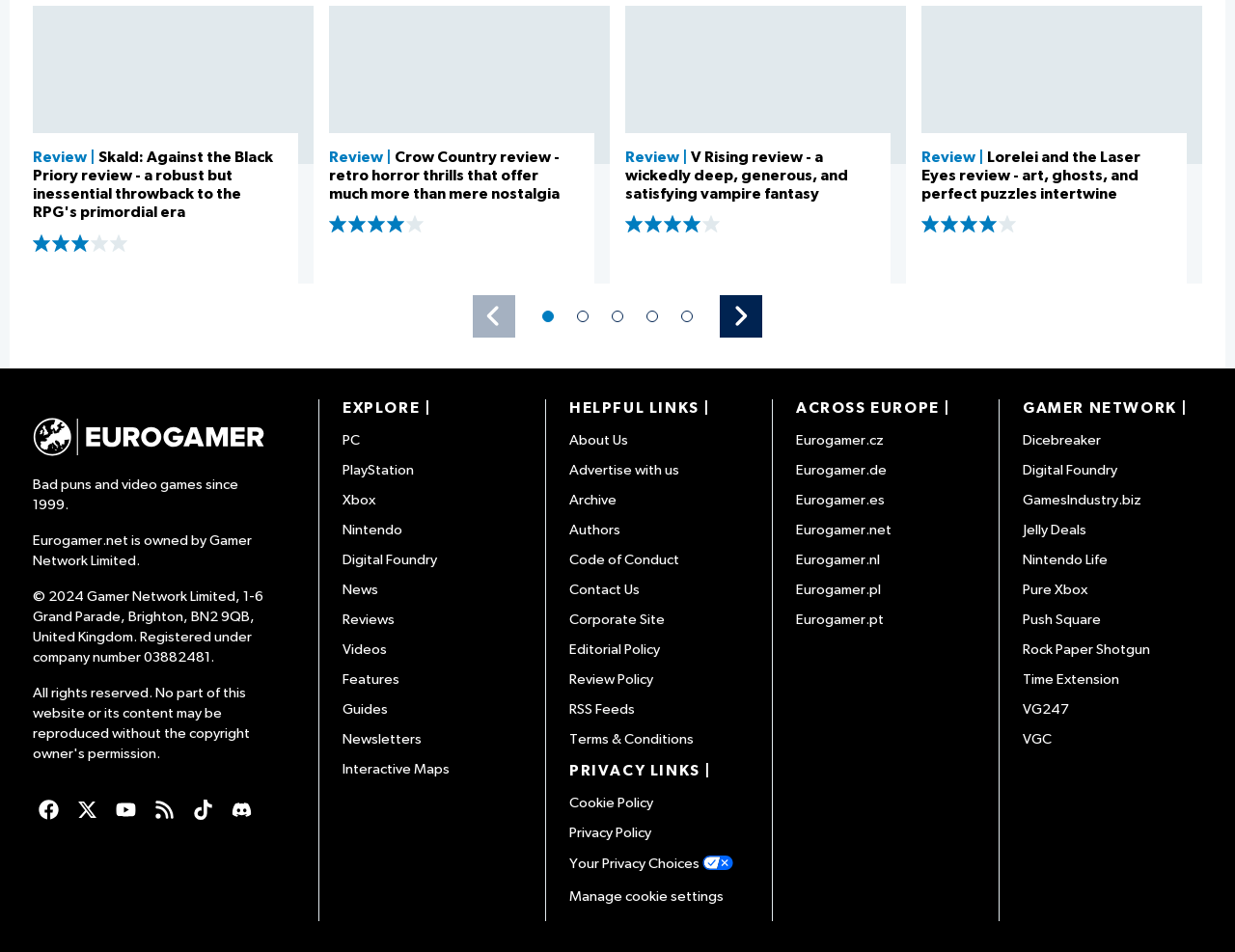Please locate the bounding box coordinates of the element that needs to be clicked to achieve the following instruction: "Search for devices". The coordinates should be four float numbers between 0 and 1, i.e., [left, top, right, bottom].

None